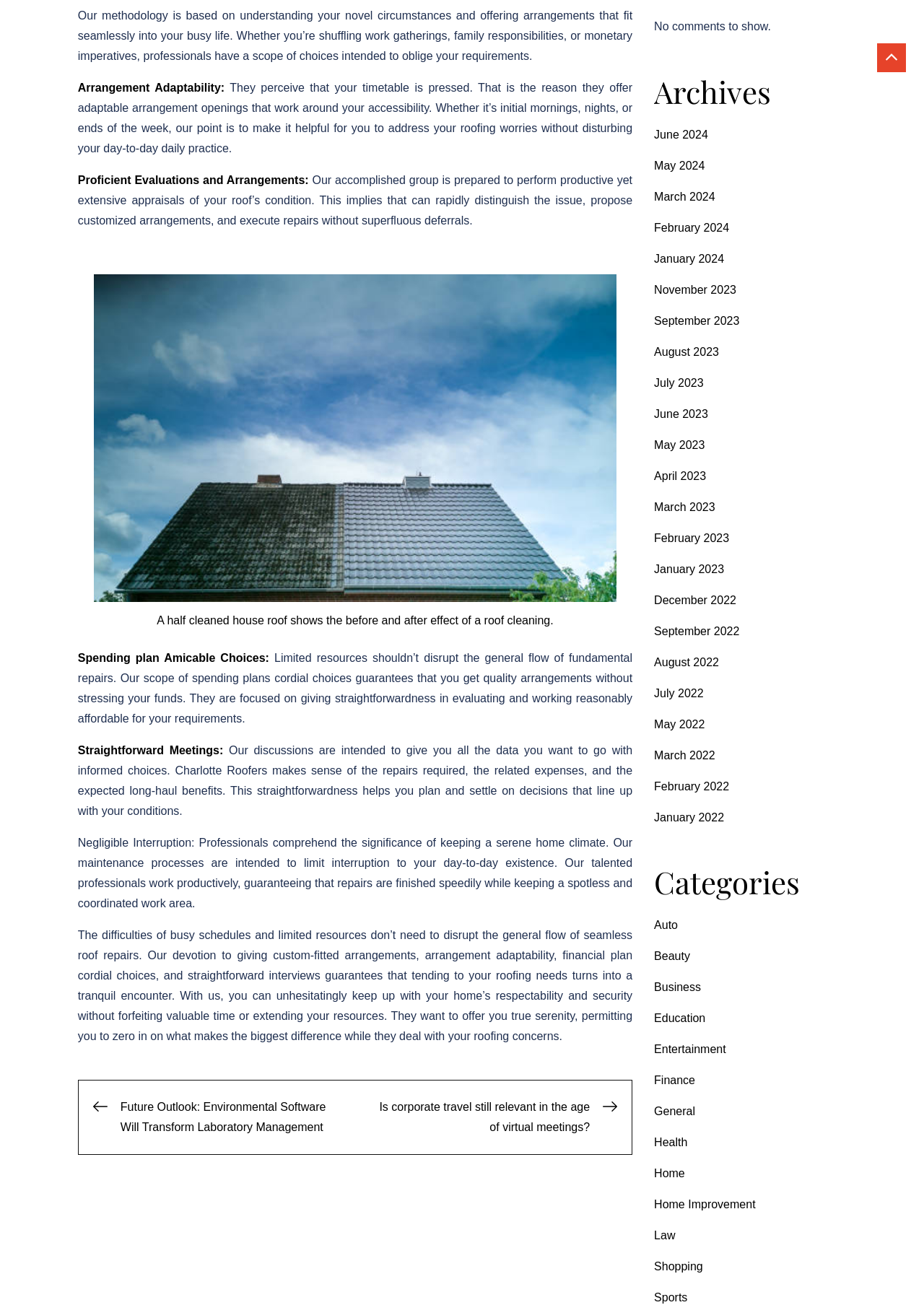What is the goal of Charlotte Roofers' maintenance processes?
Look at the image and respond with a one-word or short phrase answer.

Minimize interruption